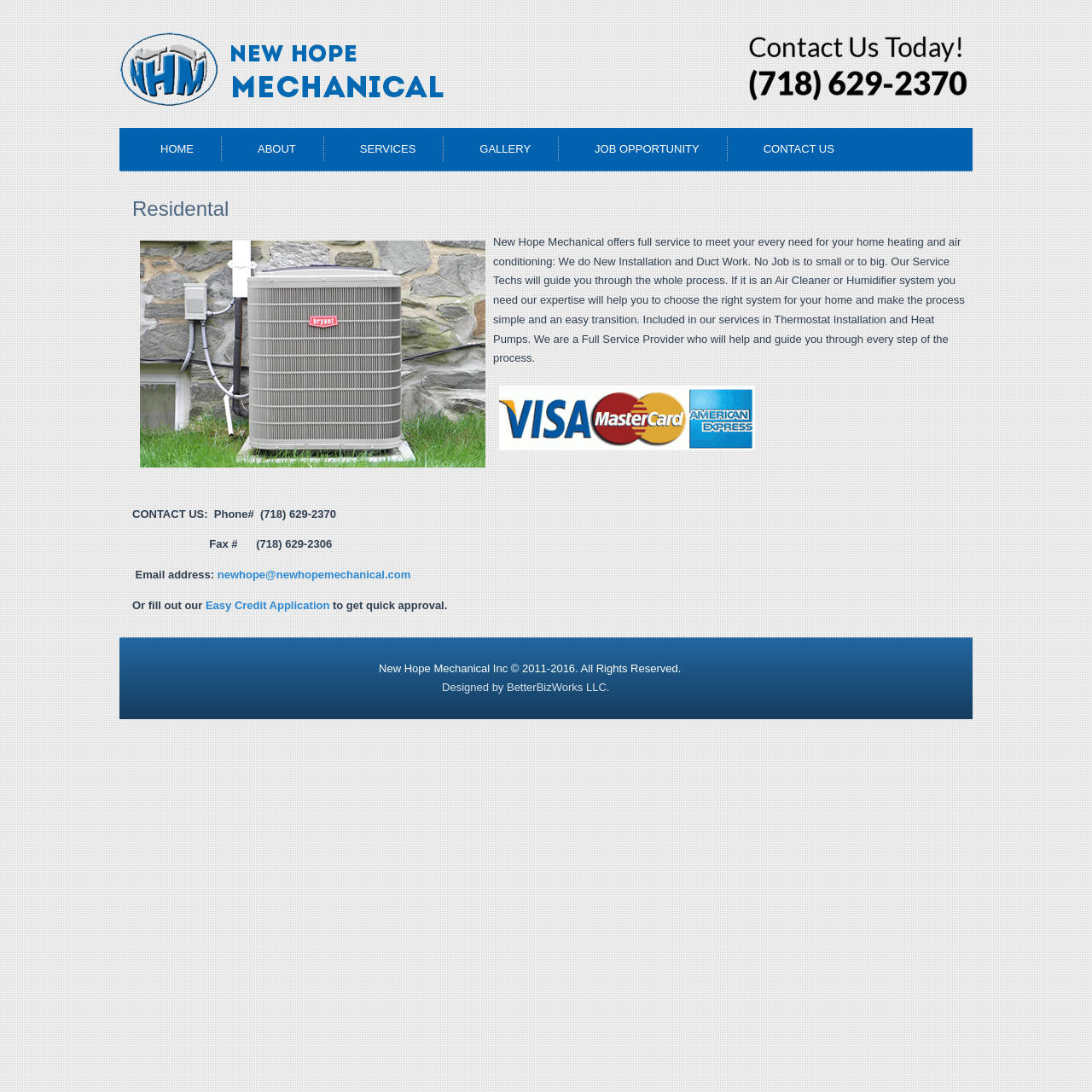What is the email address of the company?
Please provide a comprehensive answer based on the details in the screenshot.

The email address of the company is mentioned in the article section of the webpage, specifically in the sentence 'Email address: newhope@newhopemechanical.com'.